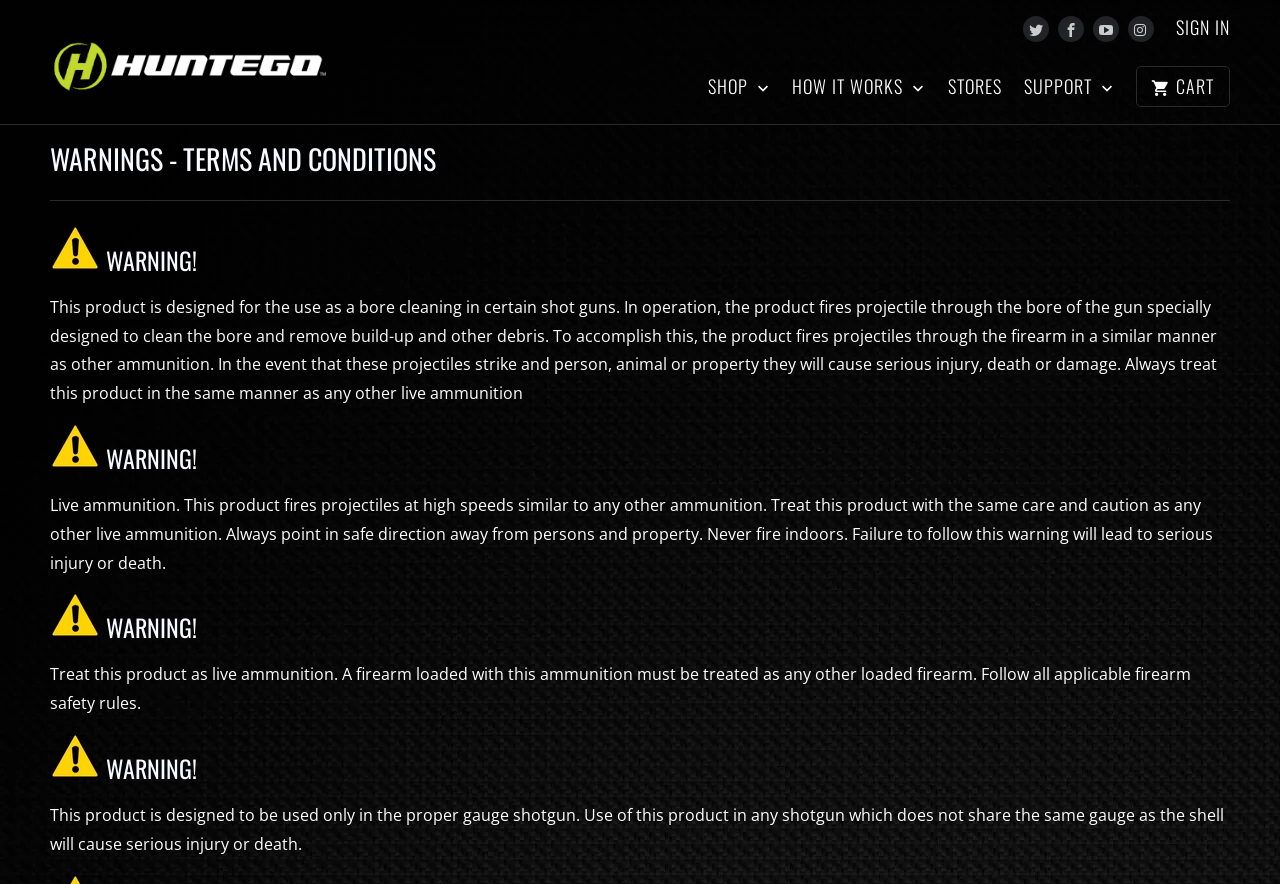Find the bounding box coordinates of the clickable element required to execute the following instruction: "Watch the video on Natural Anti-Aging Tips". Provide the coordinates as four float numbers between 0 and 1, i.e., [left, top, right, bottom].

None